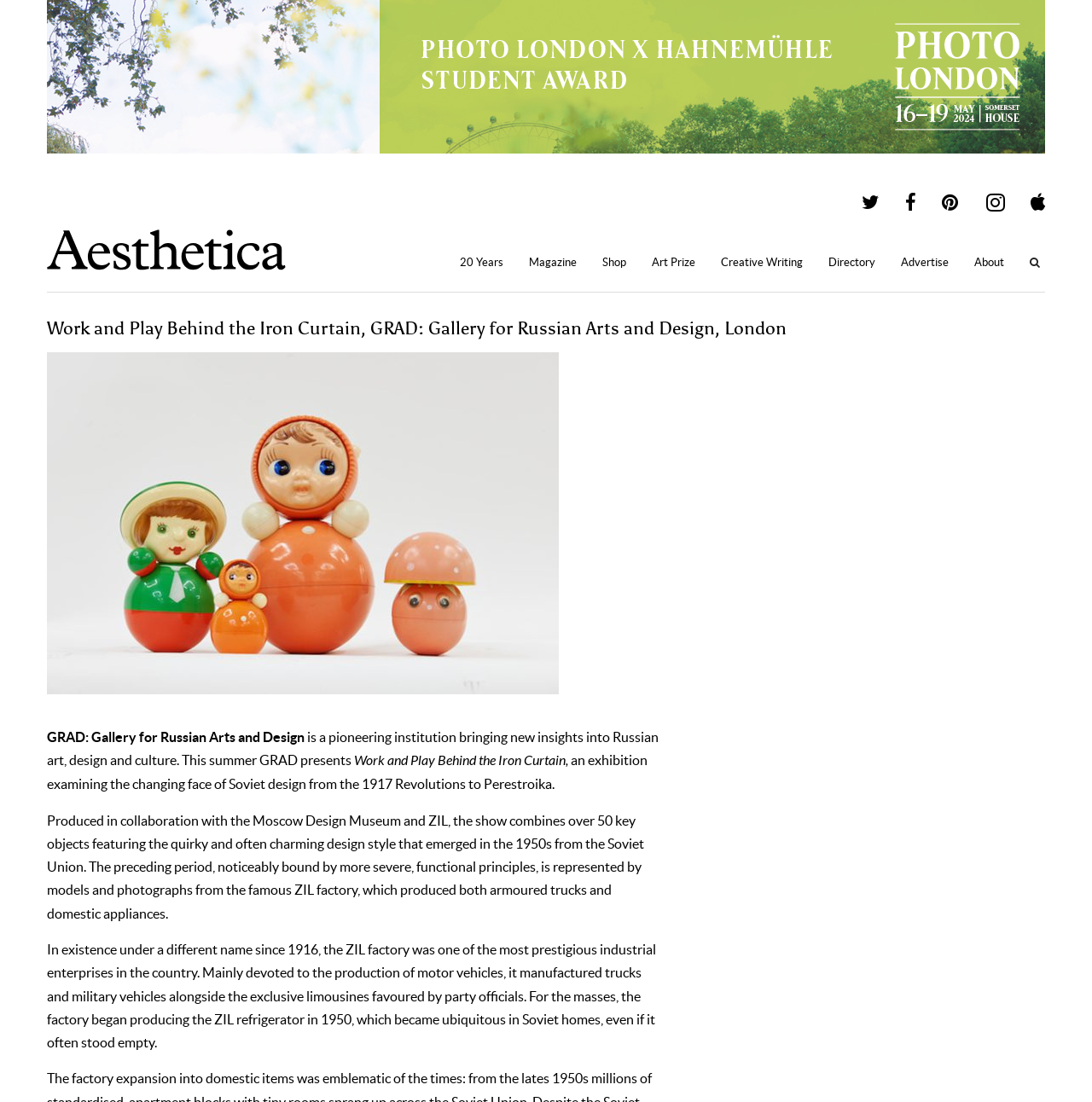Can you find the bounding box coordinates for the element that needs to be clicked to execute this instruction: "Click the Aesthetica link"? The coordinates should be given as four float numbers between 0 and 1, i.e., [left, top, right, bottom].

[0.043, 0.208, 0.262, 0.245]